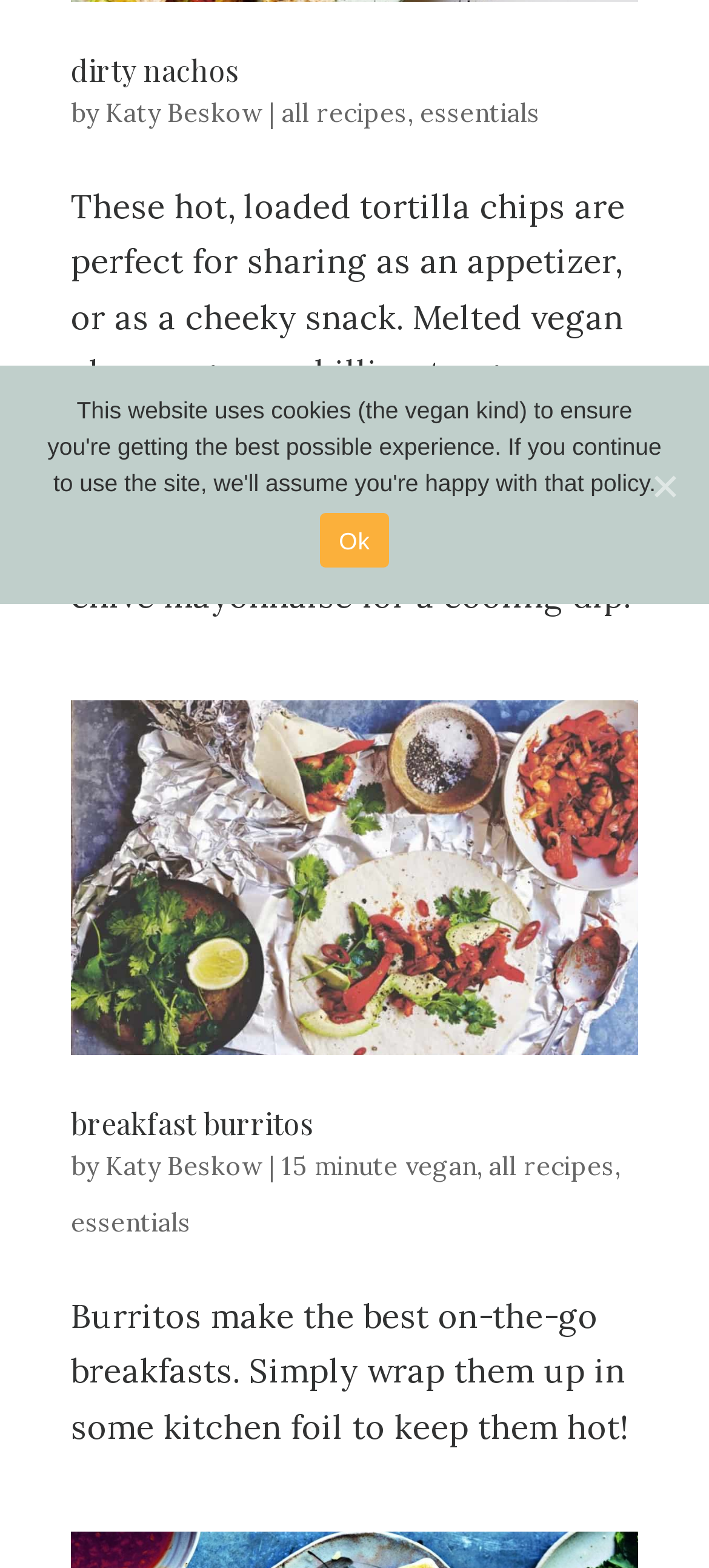From the element description: "15 minute vegan", extract the bounding box coordinates of the UI element. The coordinates should be expressed as four float numbers between 0 and 1, in the order [left, top, right, bottom].

[0.397, 0.734, 0.672, 0.754]